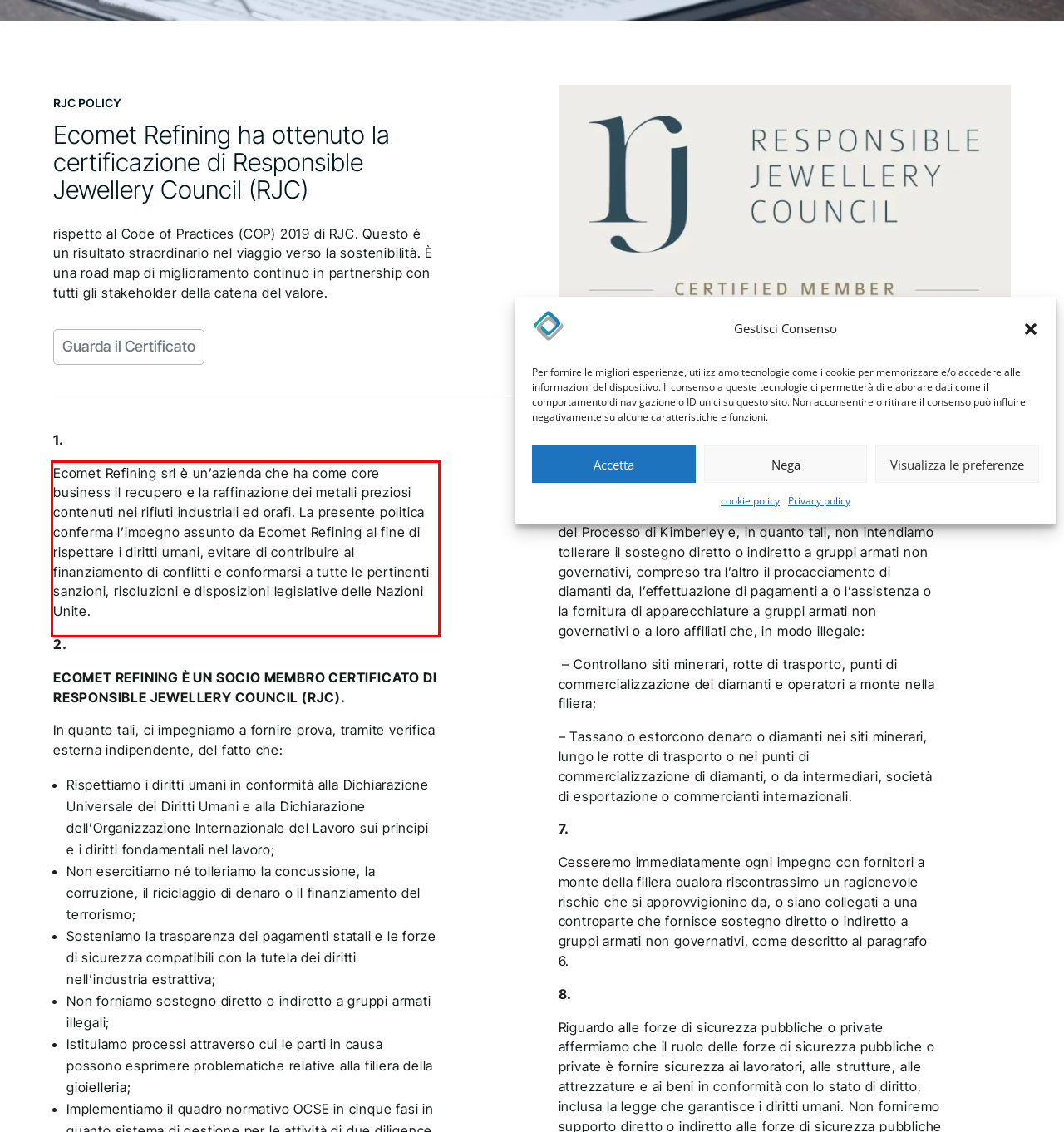You have a screenshot of a webpage, and there is a red bounding box around a UI element. Utilize OCR to extract the text within this red bounding box.

Ecomet Refining srl è un’azienda che ha come core business il recupero e la raffinazione dei metalli preziosi contenuti nei rifiuti industriali ed orafi. La presente politica conferma l’impegno assunto da Ecomet Refining al fine di rispettare i diritti umani, evitare di contribuire al finanziamento di conflitti e conformarsi a tutte le pertinenti sanzioni, risoluzioni e disposizioni legislative delle Nazioni Unite.